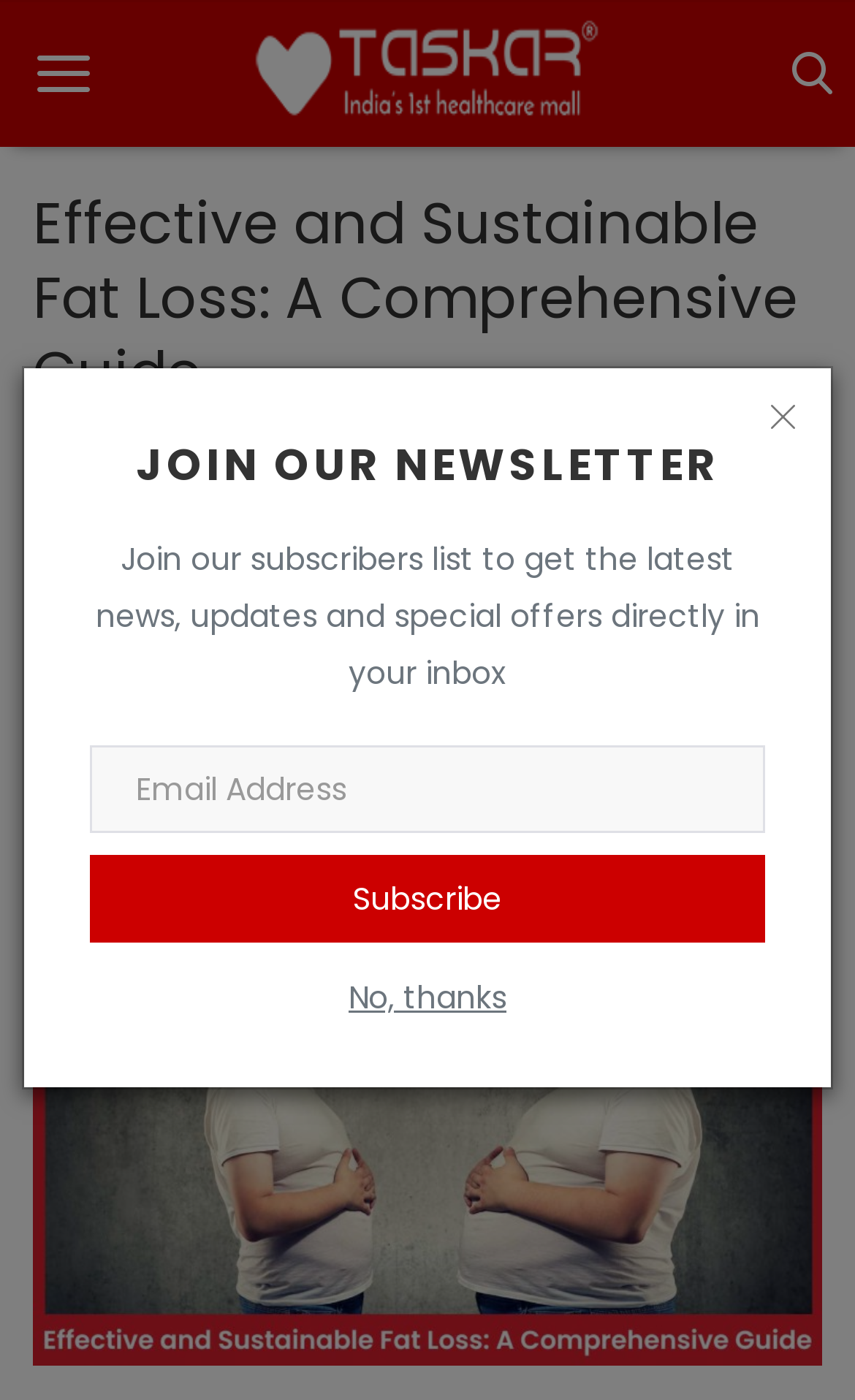Given the element description "RSS Feeds" in the screenshot, predict the bounding box coordinates of that UI element.

None